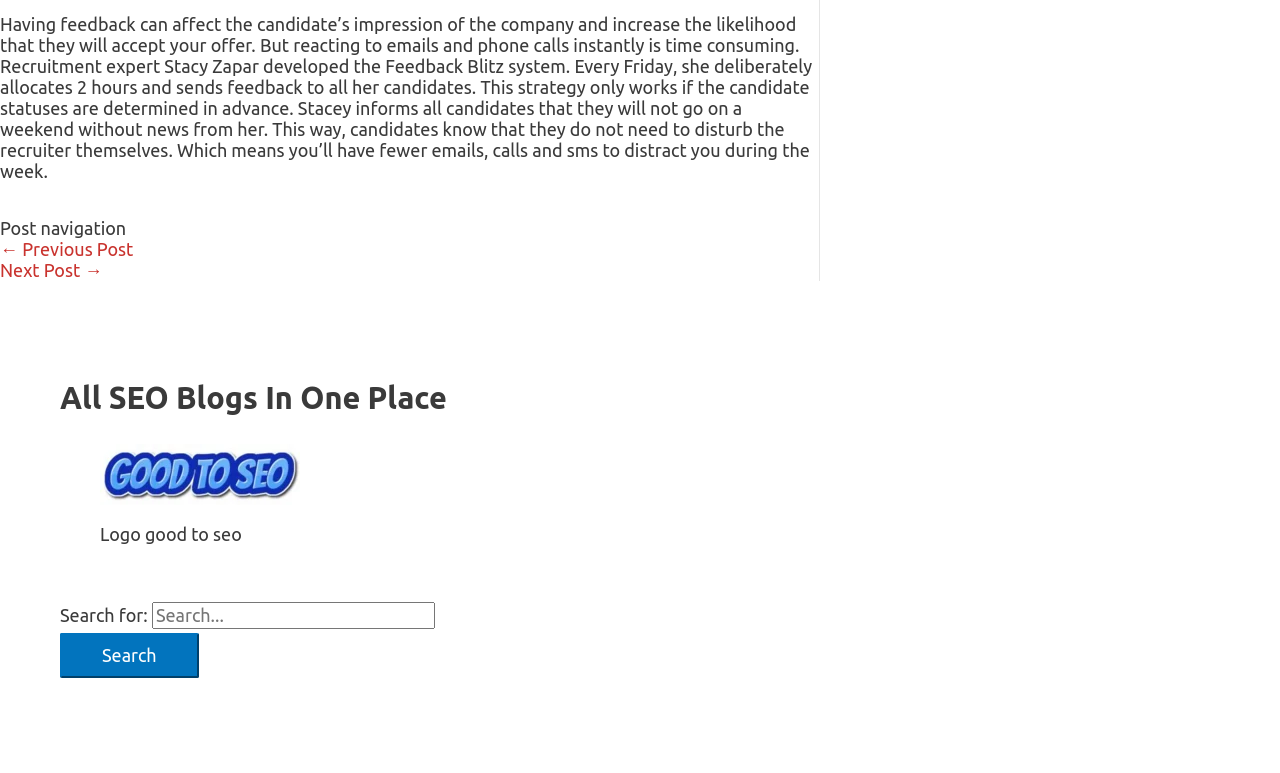What can you do with the search bar?
Look at the image and provide a detailed response to the question.

The search bar is located in the complementary element, and it contains a static text 'Search for:' and a searchbox, which suggests that the user can input some keywords or phrases and click the 'Search' button to search for relevant content on the website.